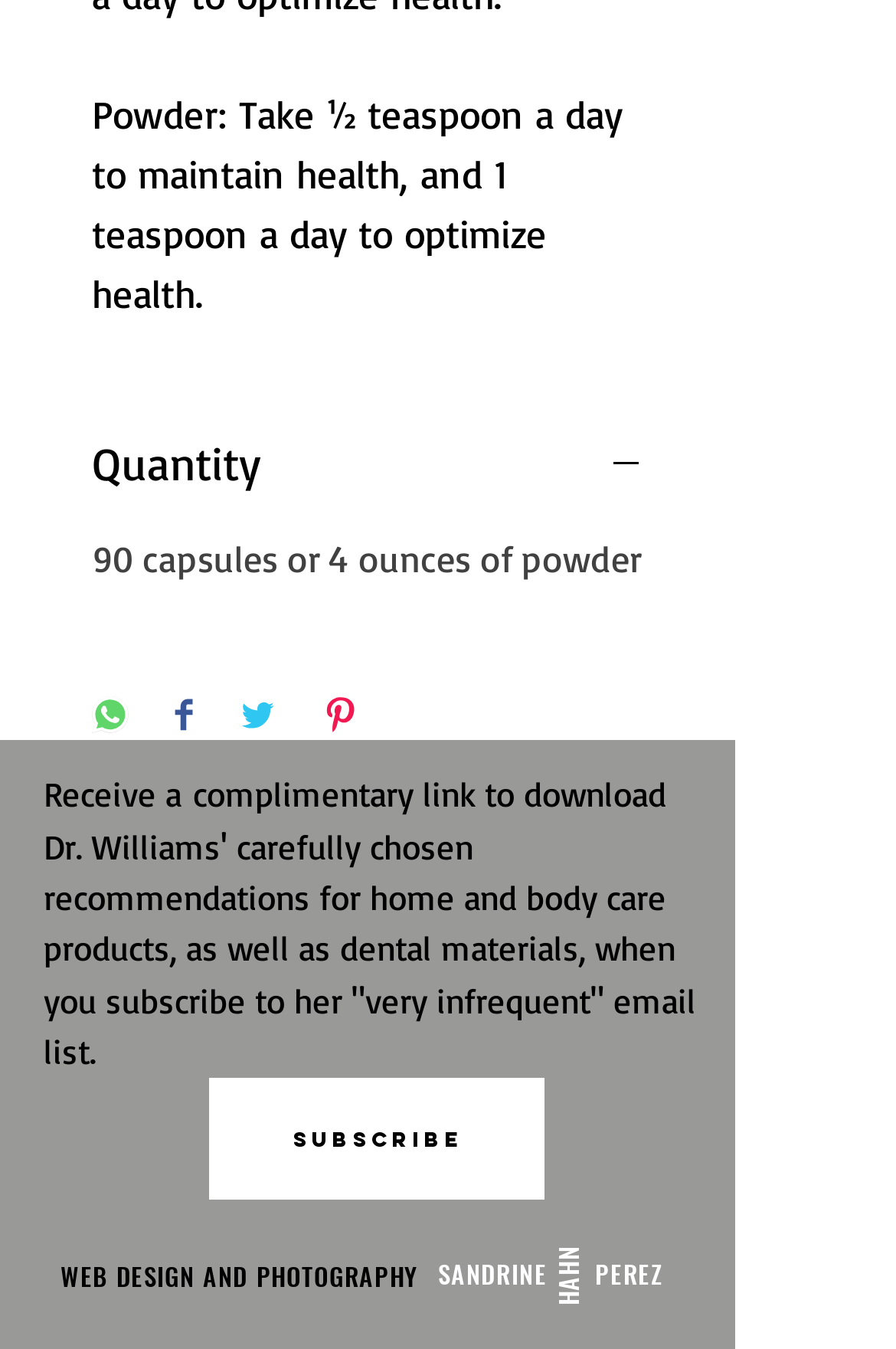Determine the bounding box coordinates of the UI element described by: "aria-label="Share on Facebook"".

[0.195, 0.516, 0.215, 0.549]